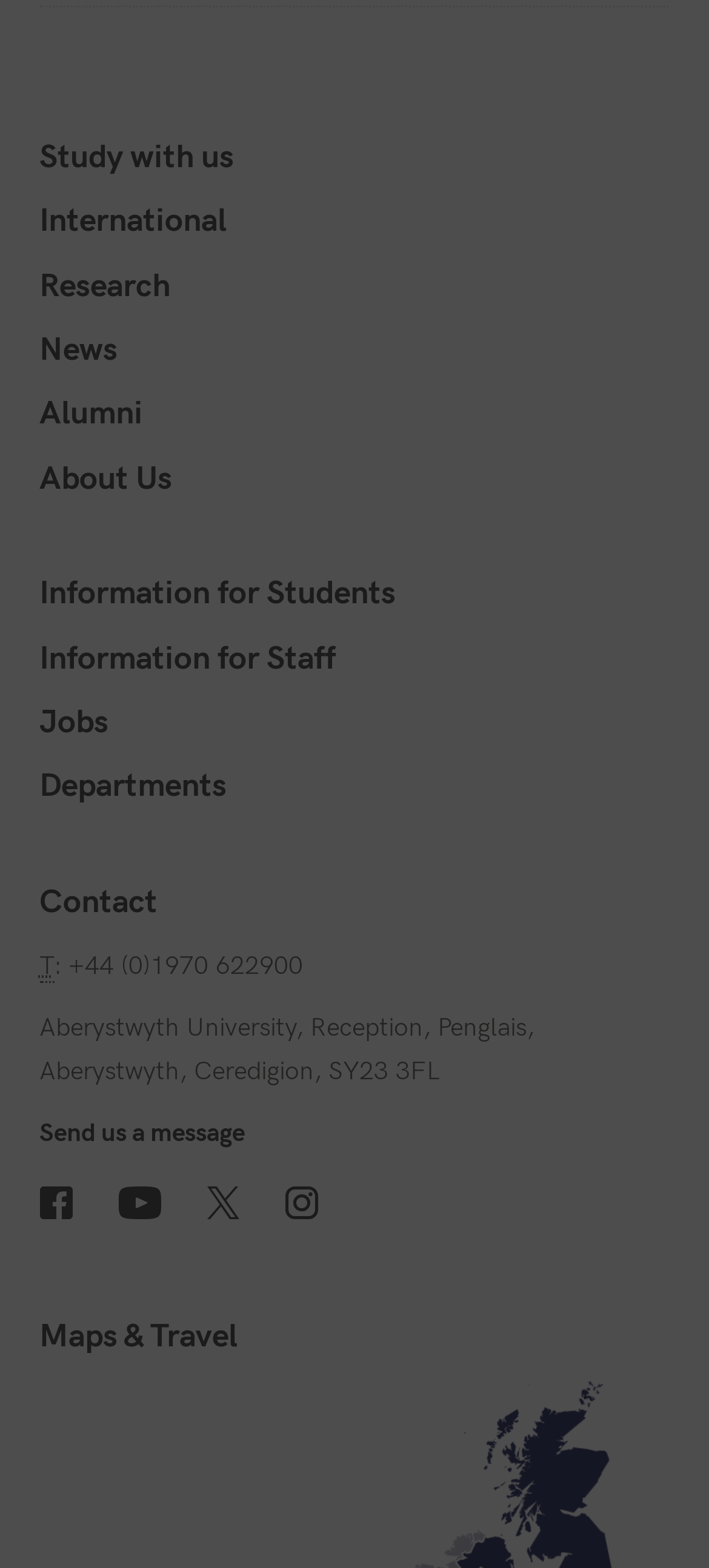Can you give a detailed response to the following question using the information from the image? How many main navigation links are there?

I counted the number of main navigation links at the top of the webpage, which are 'Study with us', 'International', 'Research', 'News', 'Alumni', 'About Us', 'Information for Students', 'Information for Staff', 'Jobs', 'Departments', and 'Contact', totaling 11 links.